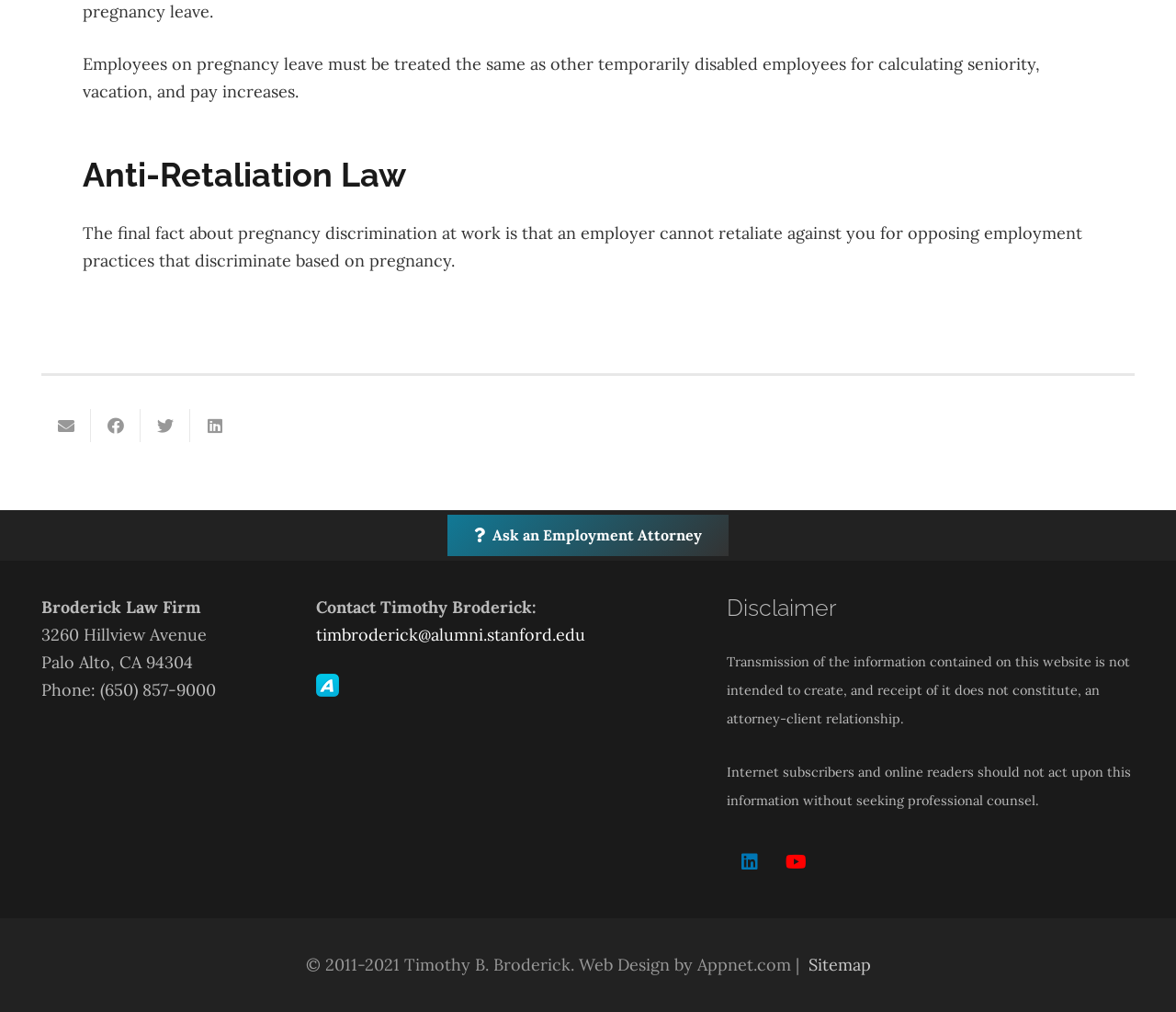Using the elements shown in the image, answer the question comprehensively: Who is the contact person?

The contact person can be inferred from the static text element 'Contact Timothy Broderick:' and the email link 'timbroderick@alumni.stanford.edu'.